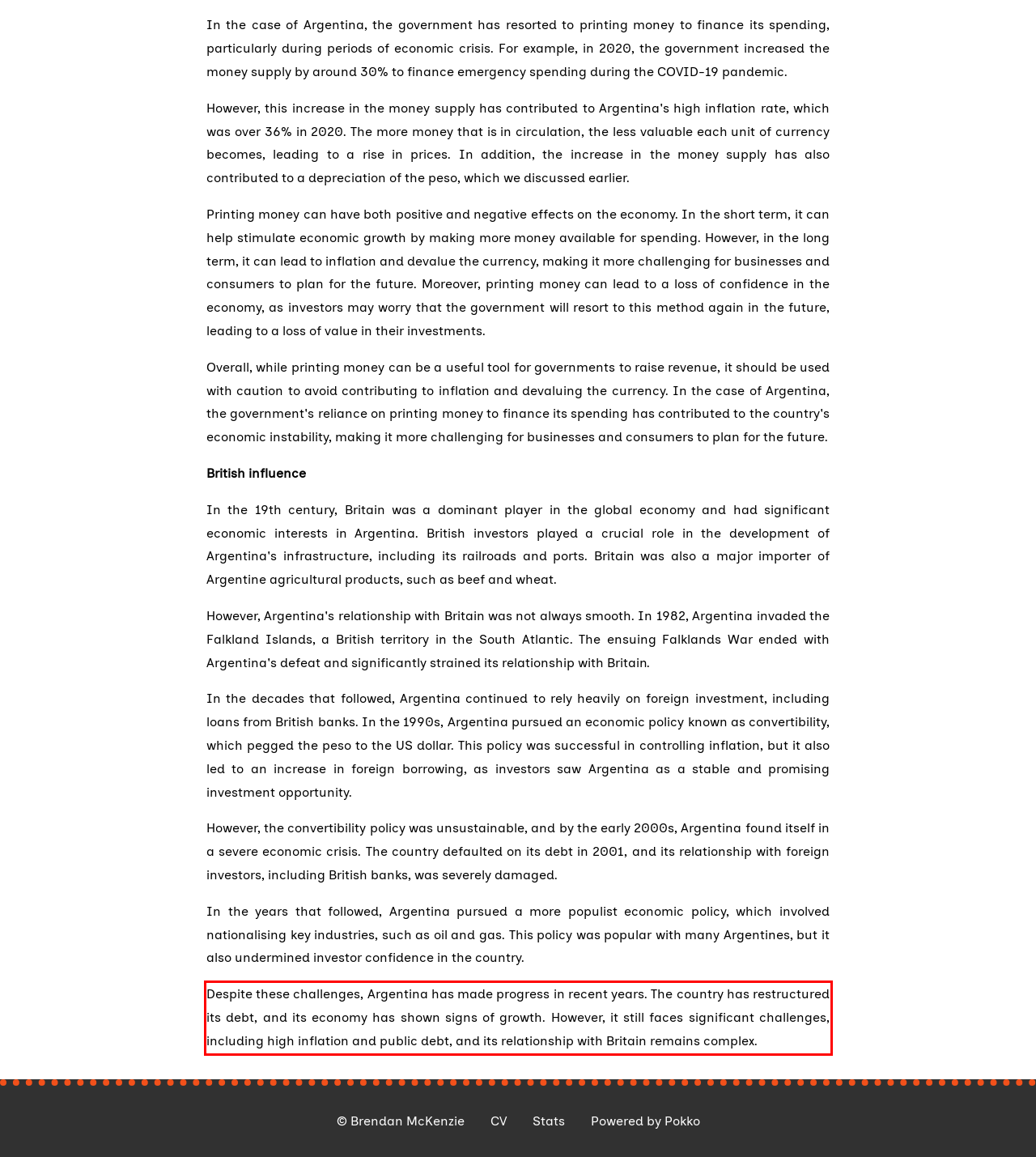You are provided with a screenshot of a webpage that includes a red bounding box. Extract and generate the text content found within the red bounding box.

Despite these challenges, Argentina has made progress in recent years. The country has restructured its debt, and its economy has shown signs of growth. However, it still faces significant challenges, including high inflation and public debt, and its relationship with Britain remains complex.